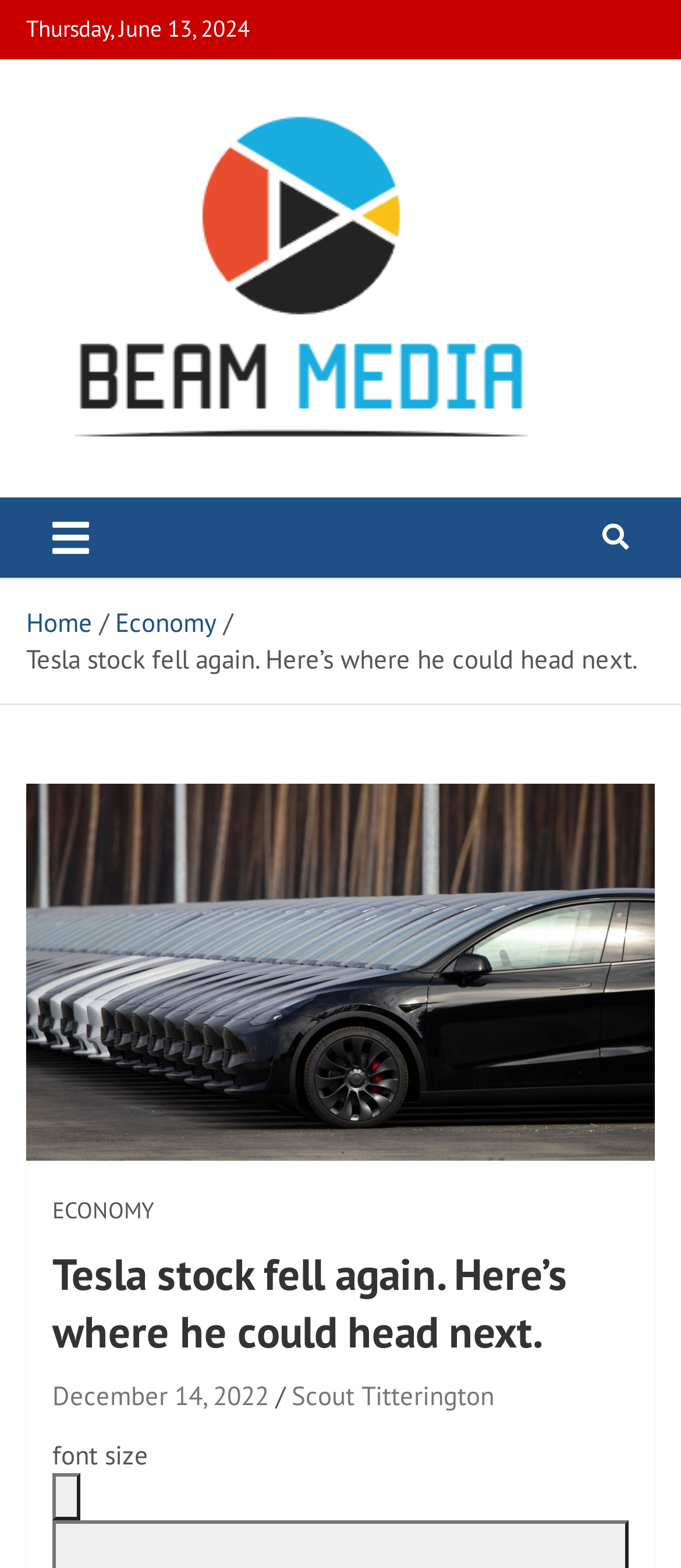Locate the bounding box coordinates of the segment that needs to be clicked to meet this instruction: "Go to Home page".

[0.038, 0.386, 0.136, 0.408]